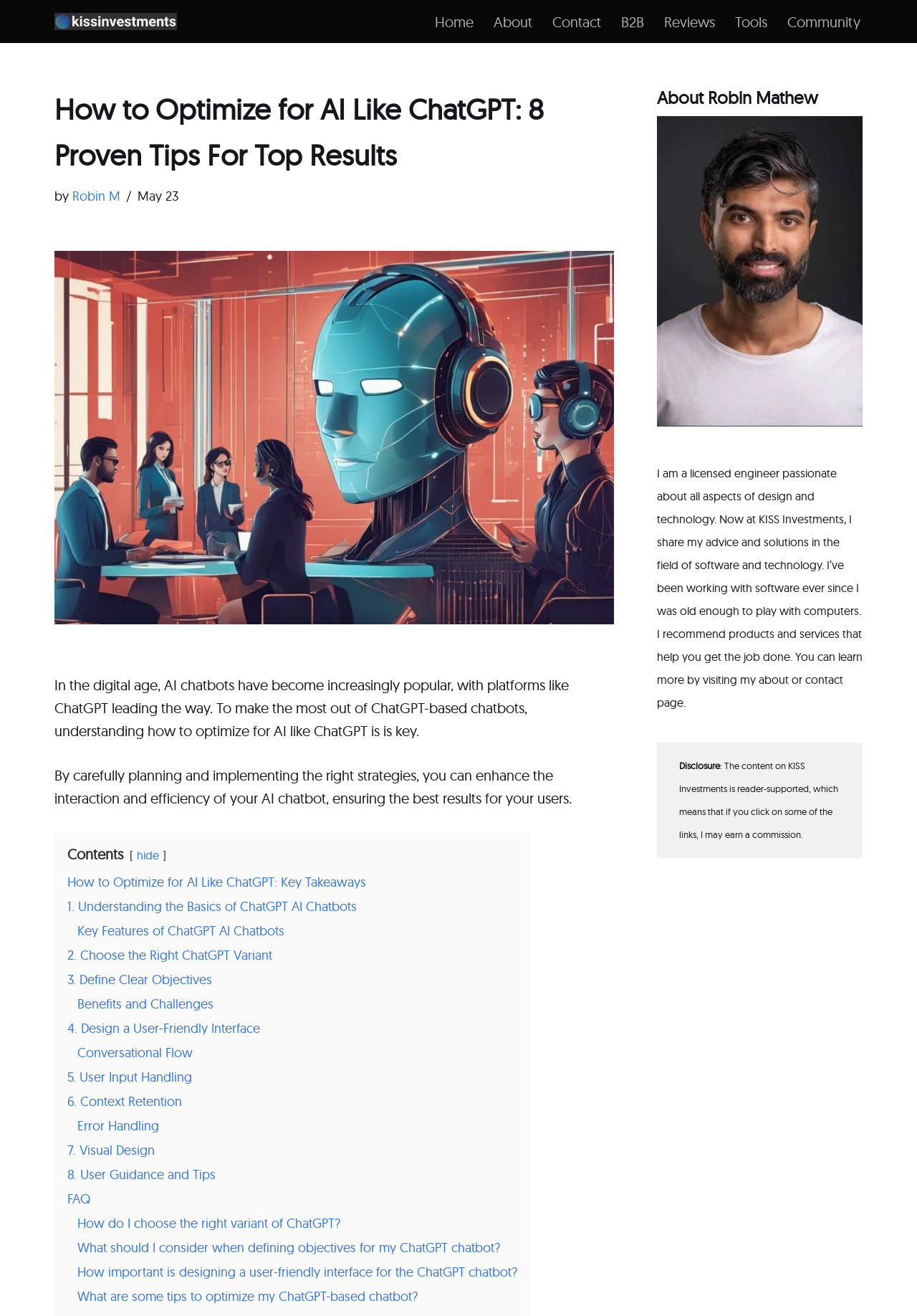What is the main heading of this webpage? Please extract and provide it.

How to Optimize for AI Like ChatGPT: 8 Proven Tips For Top Results